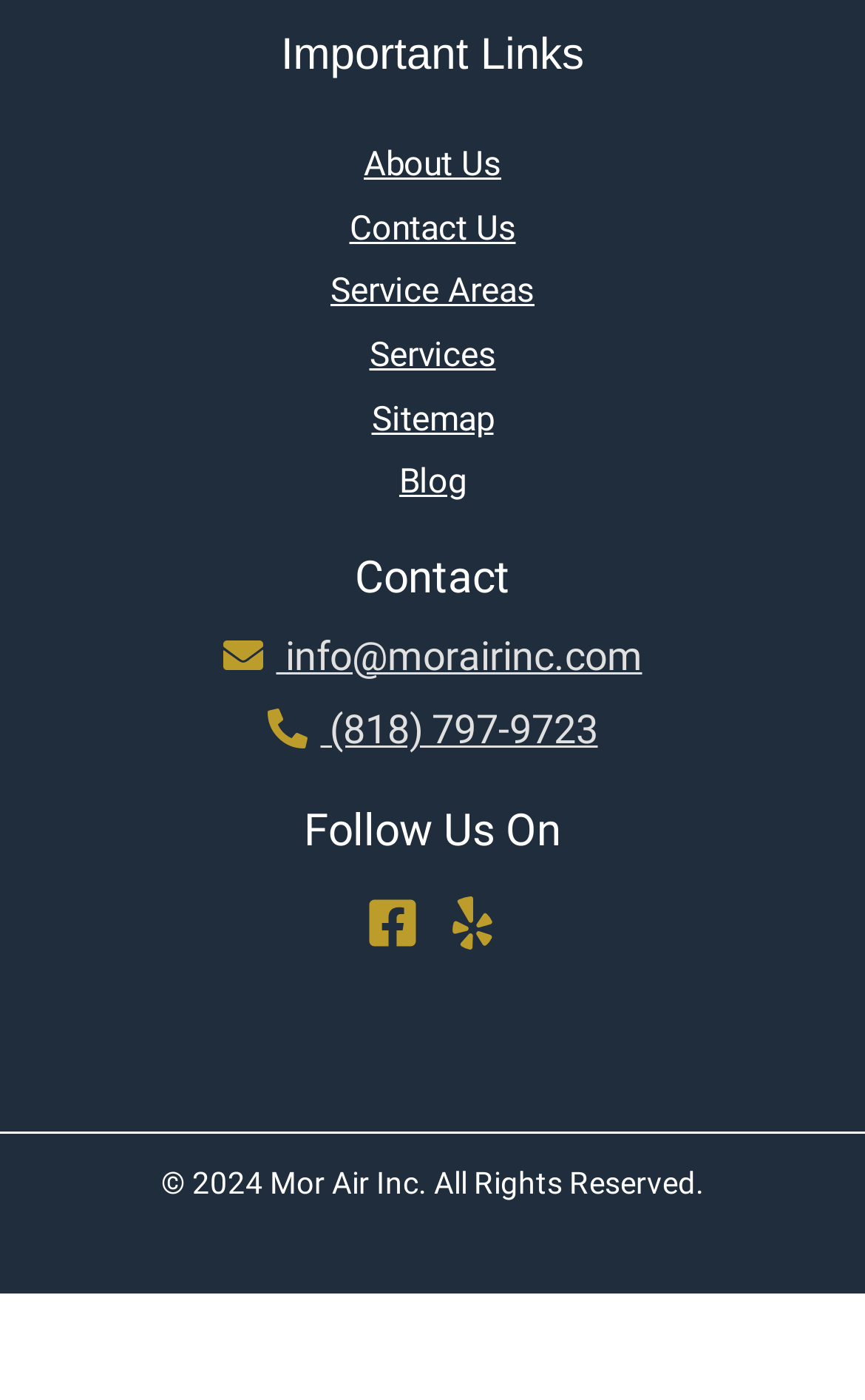Based on the image, please elaborate on the answer to the following question:
What is the last link in the 'Important Links' section?

The 'Important Links' section is a navigation menu in the footer section, and the last link in this section is 'Blog', which is the seventh link in the list.